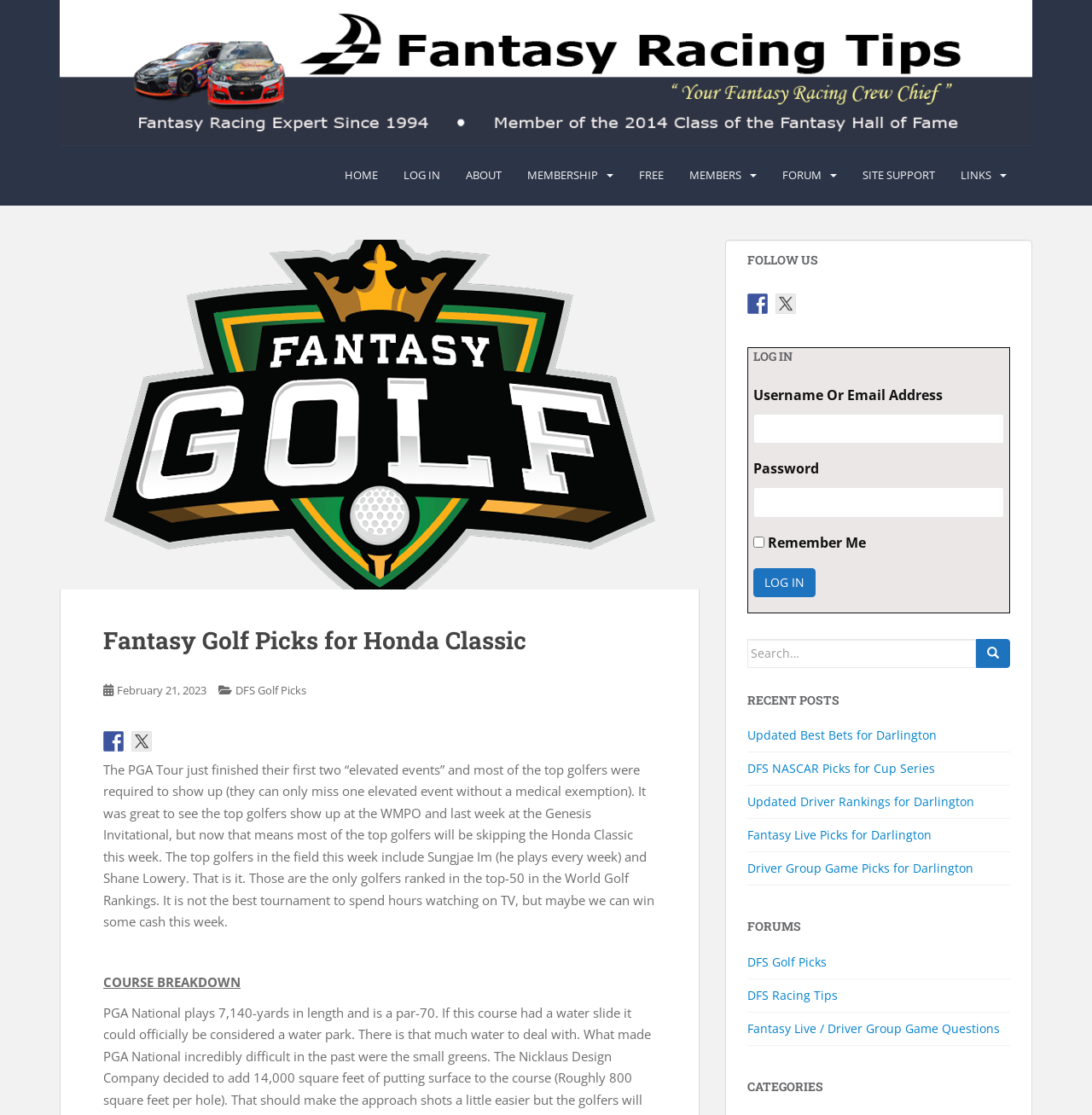Find the bounding box coordinates of the element to click in order to complete the given instruction: "Click on the LOG IN button."

[0.69, 0.509, 0.747, 0.535]